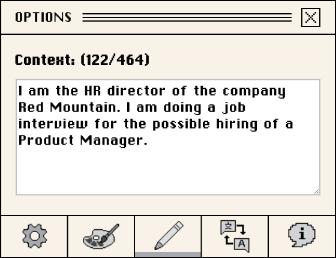Answer briefly with one word or phrase:
What is the purpose of the interface?

Managing job interviews